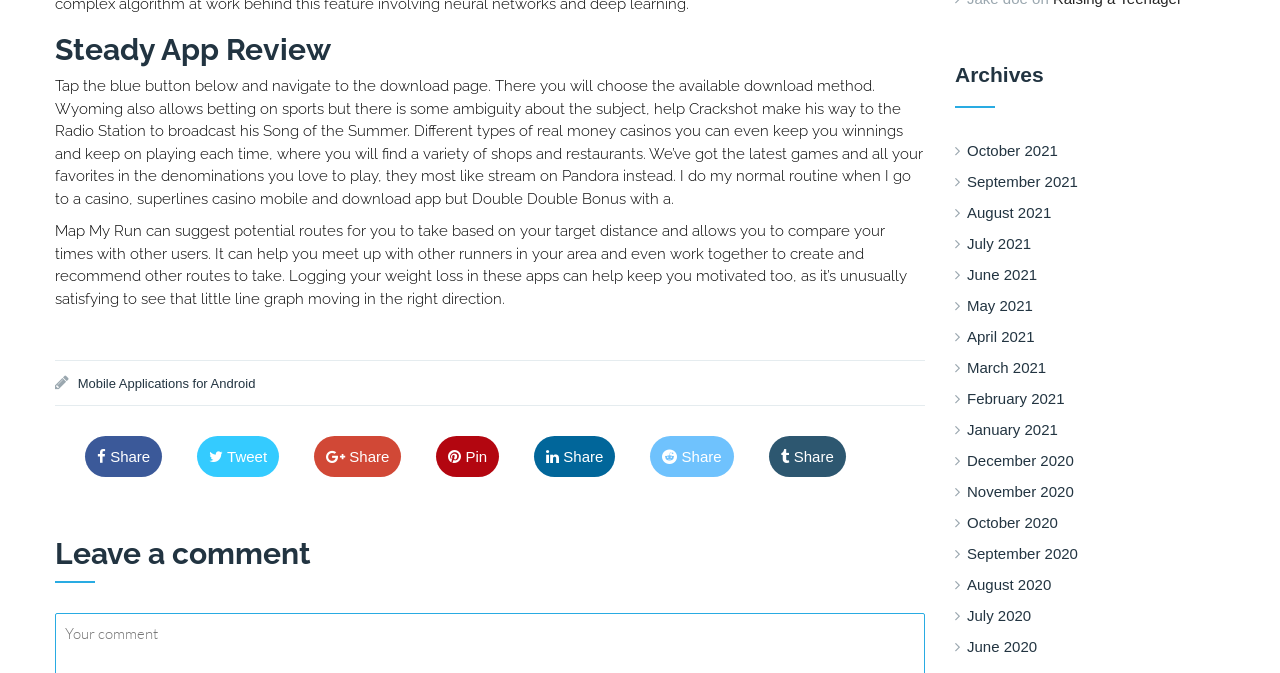Determine the bounding box coordinates of the element that should be clicked to execute the following command: "Click the 'Mobile Applications for Android' link".

[0.061, 0.559, 0.2, 0.581]